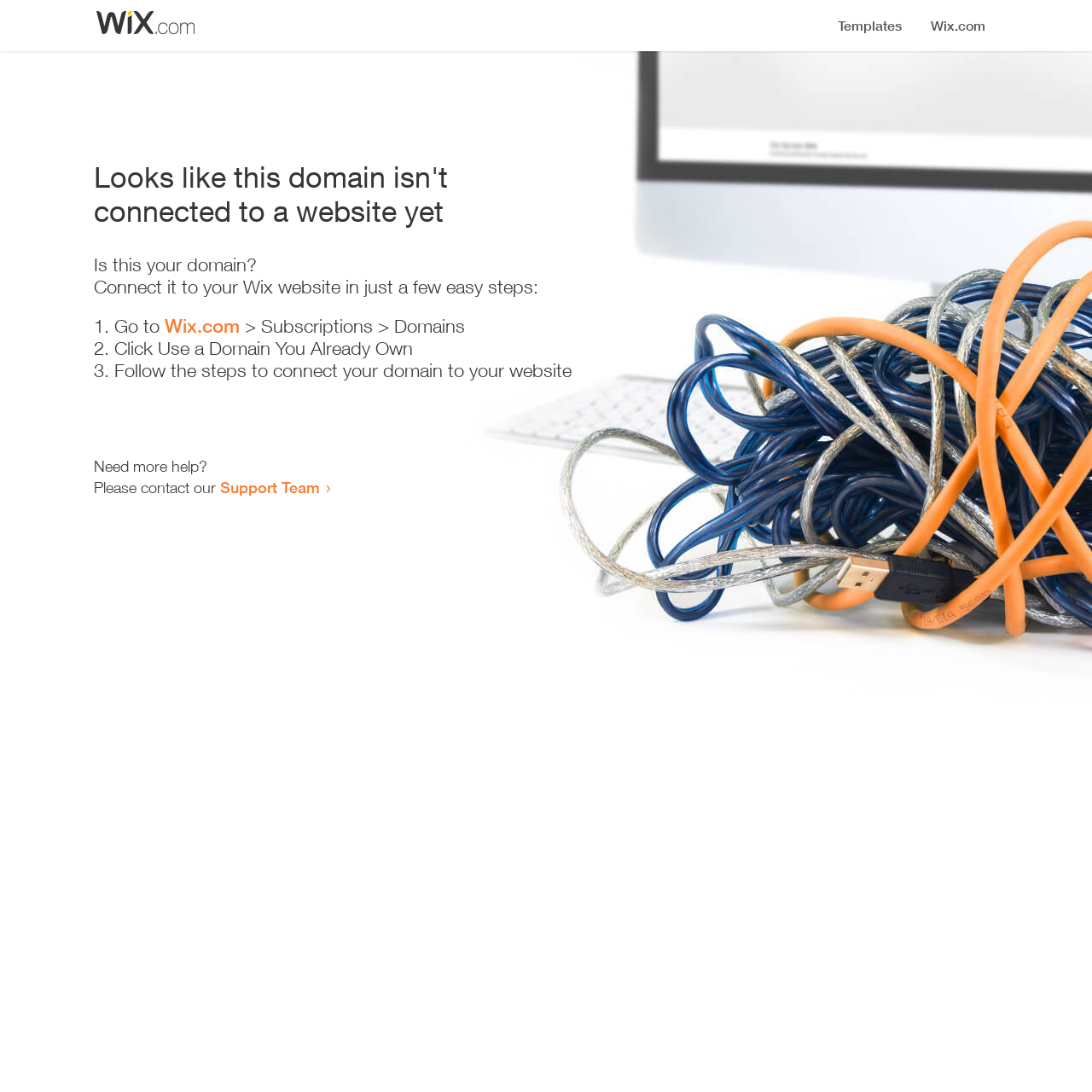Please provide the bounding box coordinates for the UI element as described: "Wix.com". The coordinates must be four floats between 0 and 1, represented as [left, top, right, bottom].

[0.151, 0.288, 0.22, 0.309]